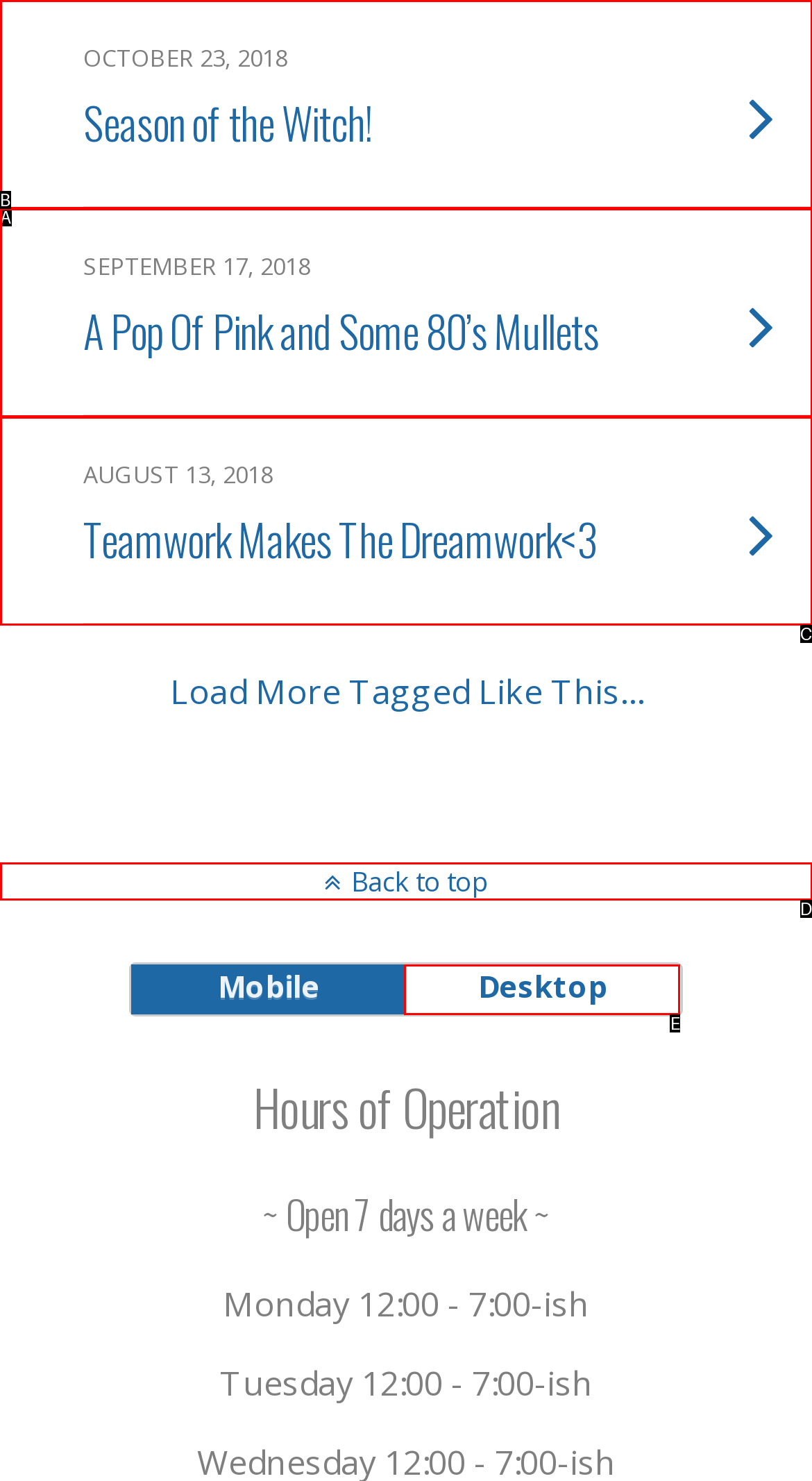Which lettered option matches the following description: Back to top
Provide the letter of the matching option directly.

D